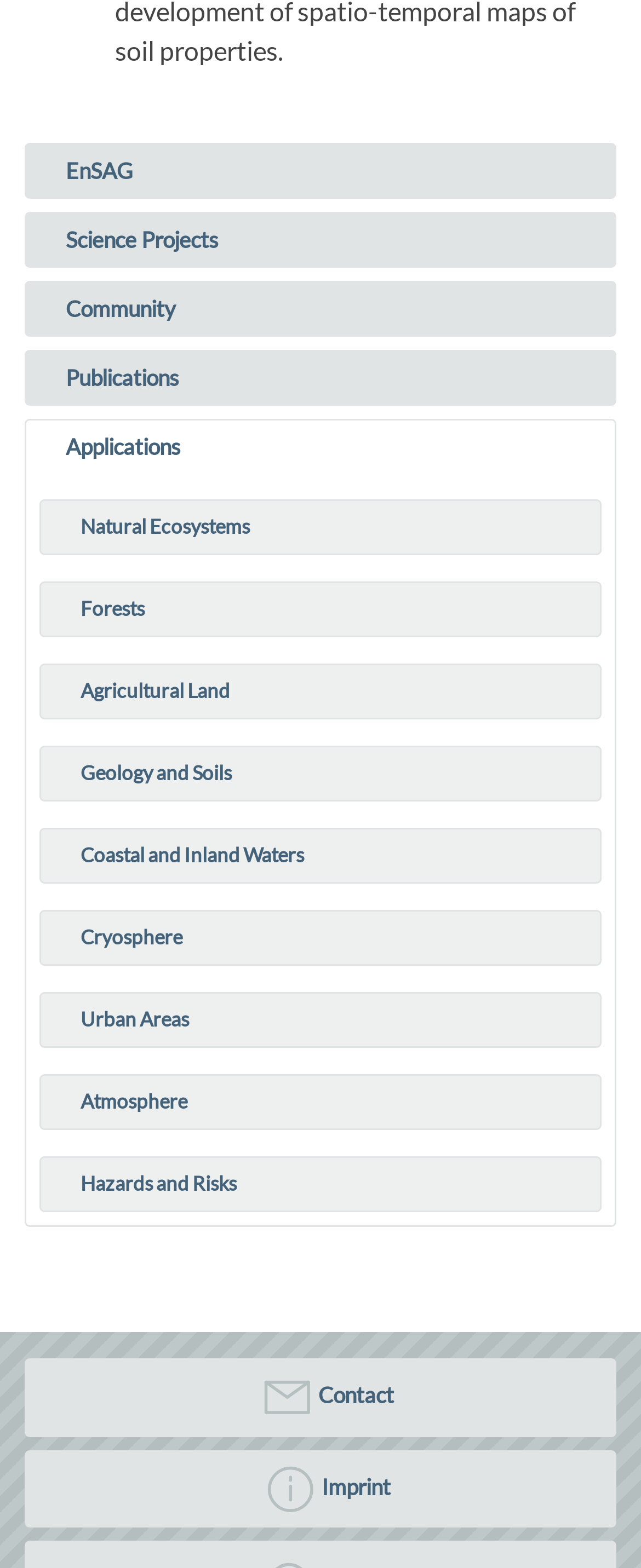What is the main category of 'Geology and Soils'?
Based on the screenshot, respond with a single word or phrase.

Natural Ecosystems